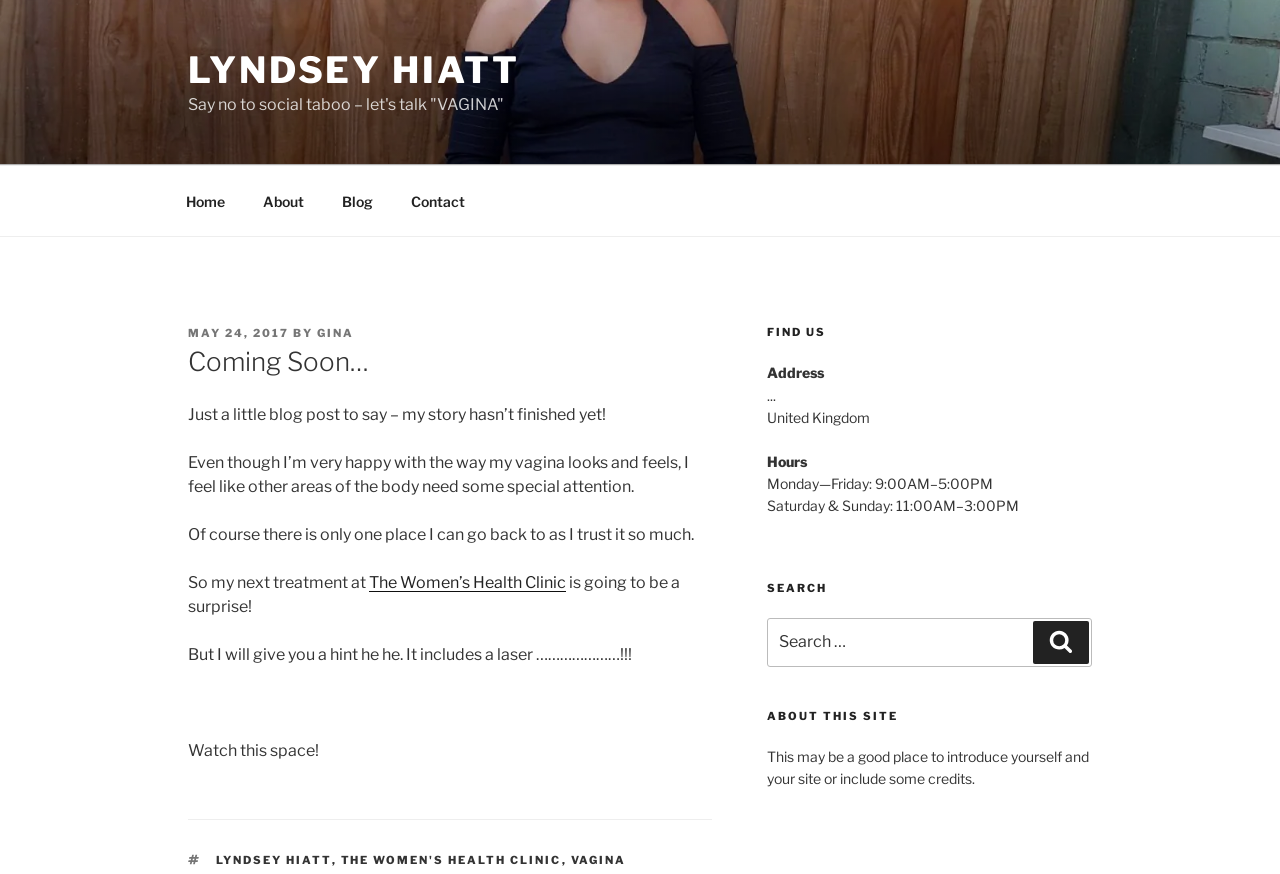Determine the bounding box coordinates of the section to be clicked to follow the instruction: "Click on the 'Home' link". The coordinates should be given as four float numbers between 0 and 1, formatted as [left, top, right, bottom].

[0.131, 0.202, 0.189, 0.258]